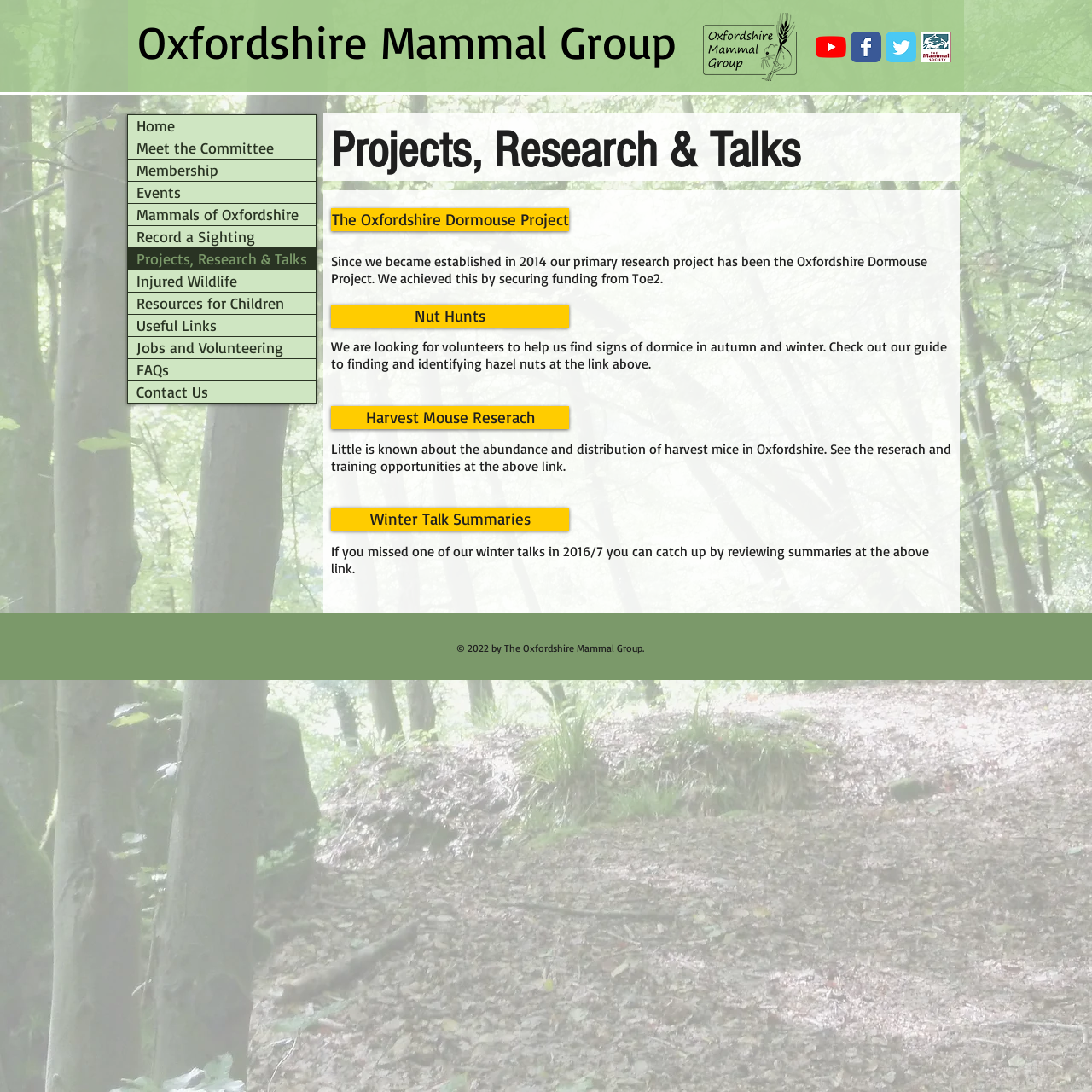Please indicate the bounding box coordinates of the element's region to be clicked to achieve the instruction: "View the Mammals of Oxfordshire page". Provide the coordinates as four float numbers between 0 and 1, i.e., [left, top, right, bottom].

[0.117, 0.187, 0.289, 0.206]